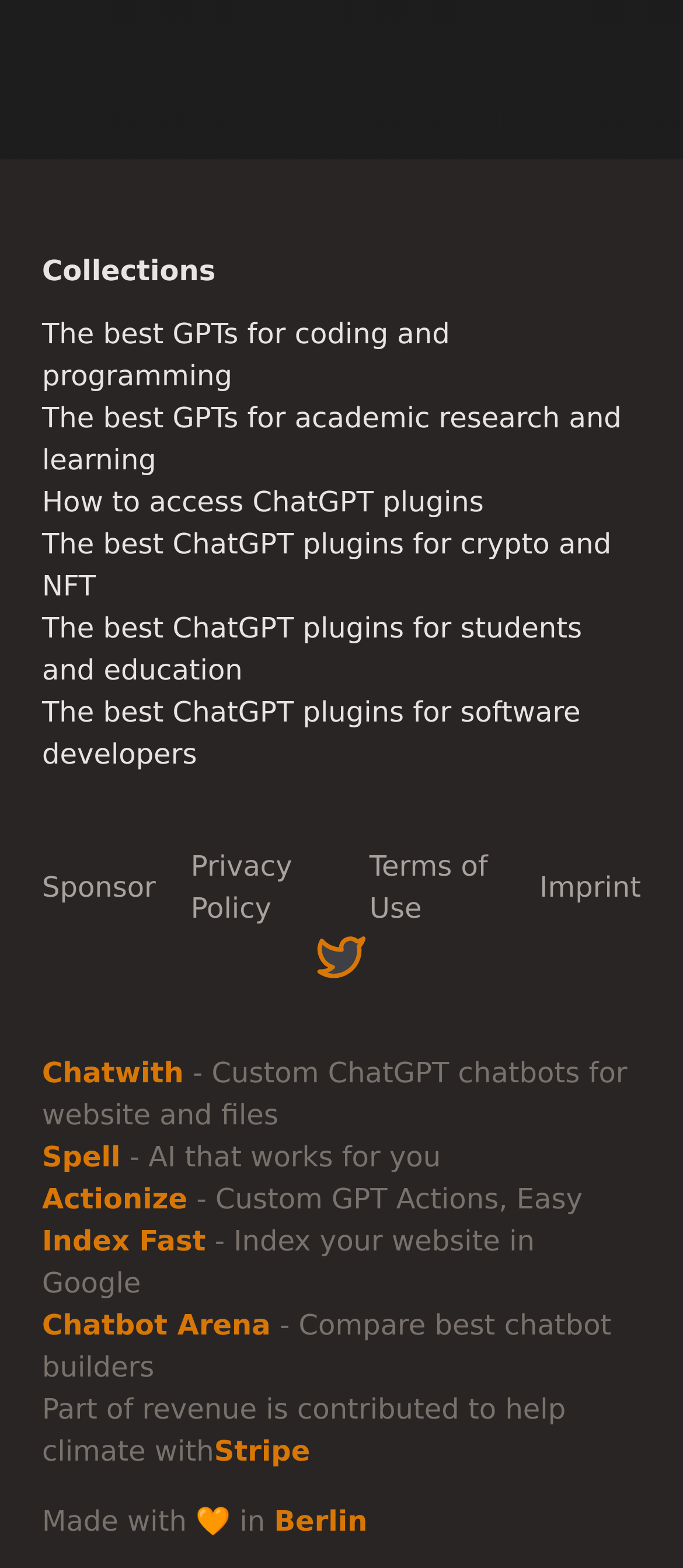Please reply with a single word or brief phrase to the question: 
What is the purpose of the 'Chatwith' link?

Custom ChatGPT chatbots